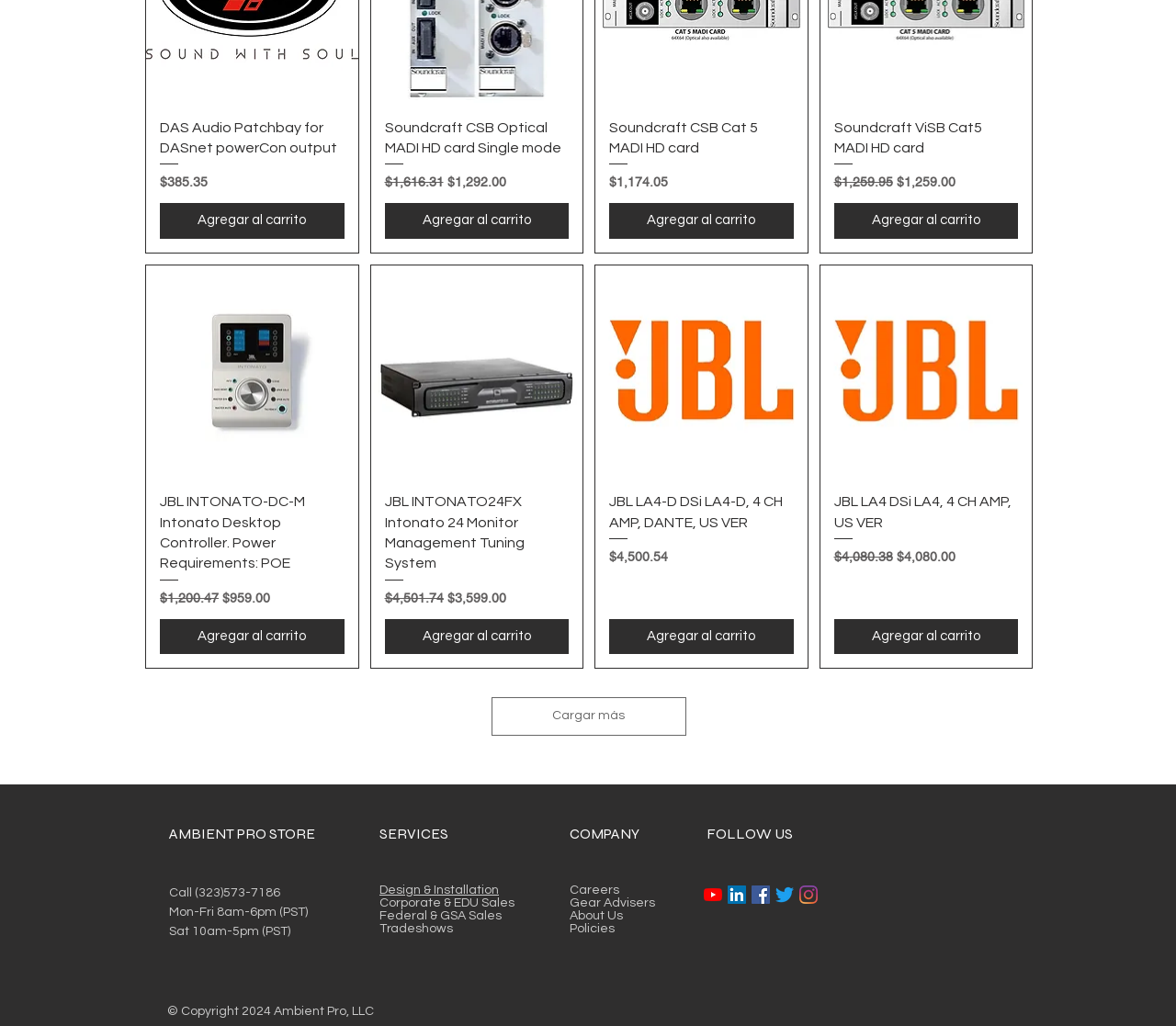Show the bounding box coordinates for the HTML element described as: "Vista rápida".

[0.697, 0.258, 0.877, 0.465]